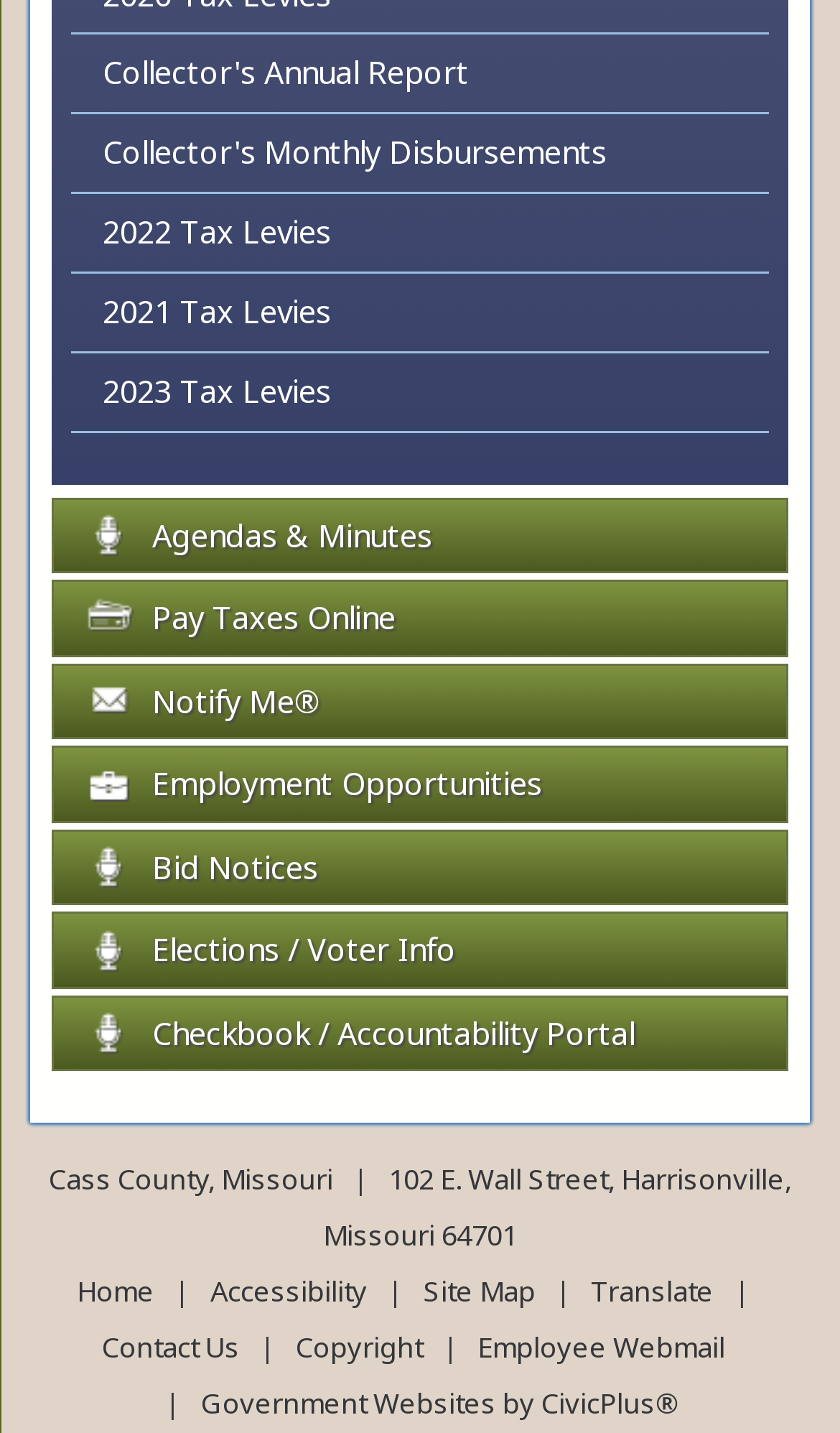Look at the image and give a detailed response to the following question: What is the name of the county?

I found the answer by looking at the StaticText element with the content 'Cass County, Missouri' located at [0.058, 0.81, 0.404, 0.837]. This suggests that the webpage is related to Cass County, Missouri.